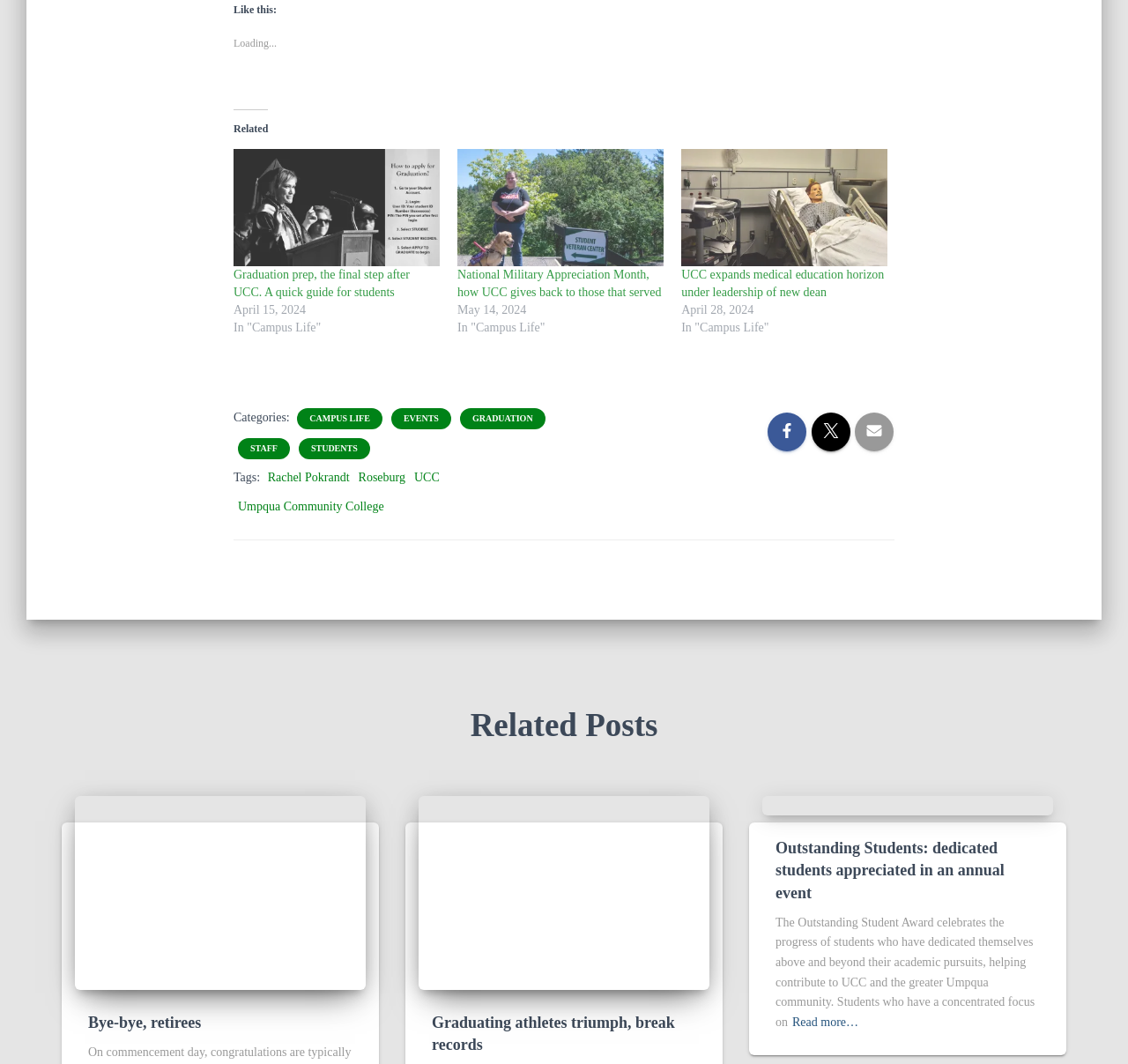Could you locate the bounding box coordinates for the section that should be clicked to accomplish this task: "Read more about 'Outstanding Students: dedicated students appreciated in an annual event'".

[0.702, 0.952, 0.761, 0.971]